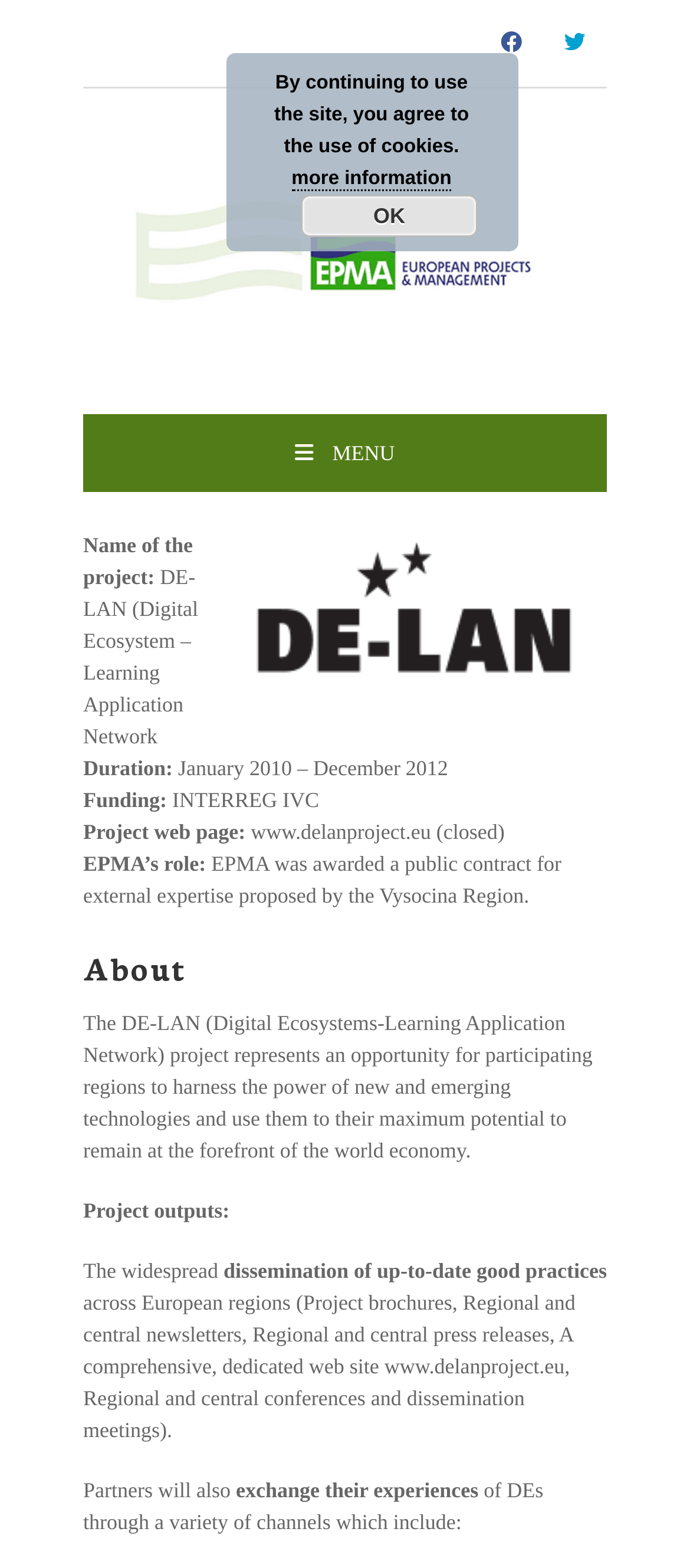Using the provided element description, identify the bounding box coordinates as (top-left x, top-left y, bottom-right x, bottom-right y). Ensure all values are between 0 and 1. Description: title="Facebook"

[0.695, 0.0, 0.787, 0.055]